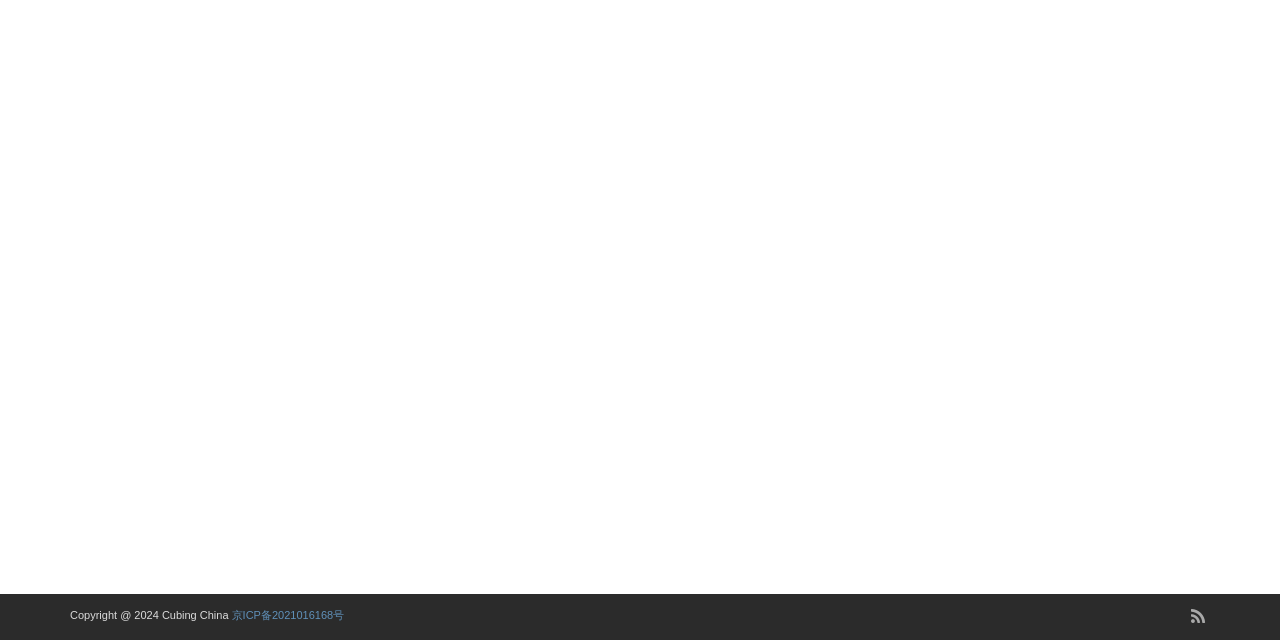Given the description of the UI element: "京ICP备2021016168号", predict the bounding box coordinates in the form of [left, top, right, bottom], with each value being a float between 0 and 1.

[0.181, 0.952, 0.269, 0.97]